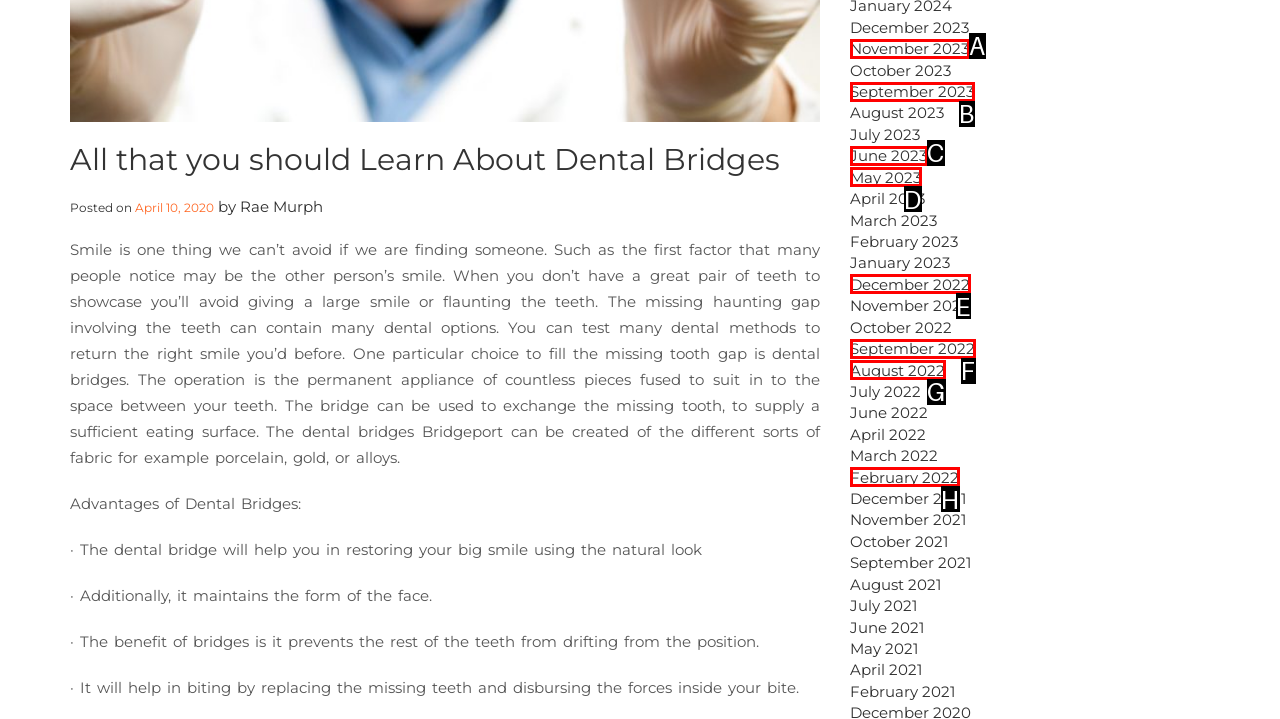Choose the option that best matches the description: February 2022
Indicate the letter of the matching option directly.

H